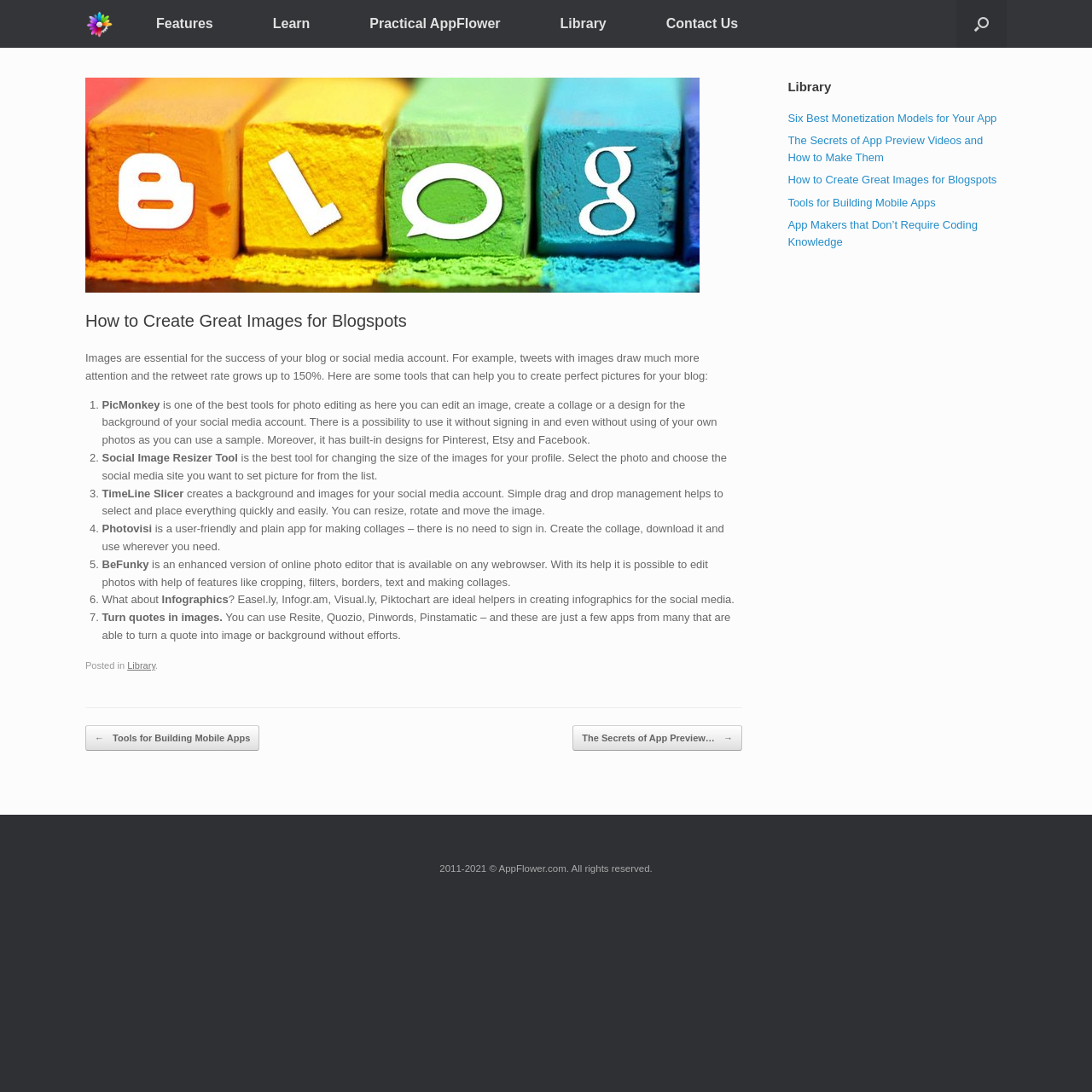Please locate the bounding box coordinates of the element that should be clicked to complete the given instruction: "Learn about Porcelain Veneers".

None